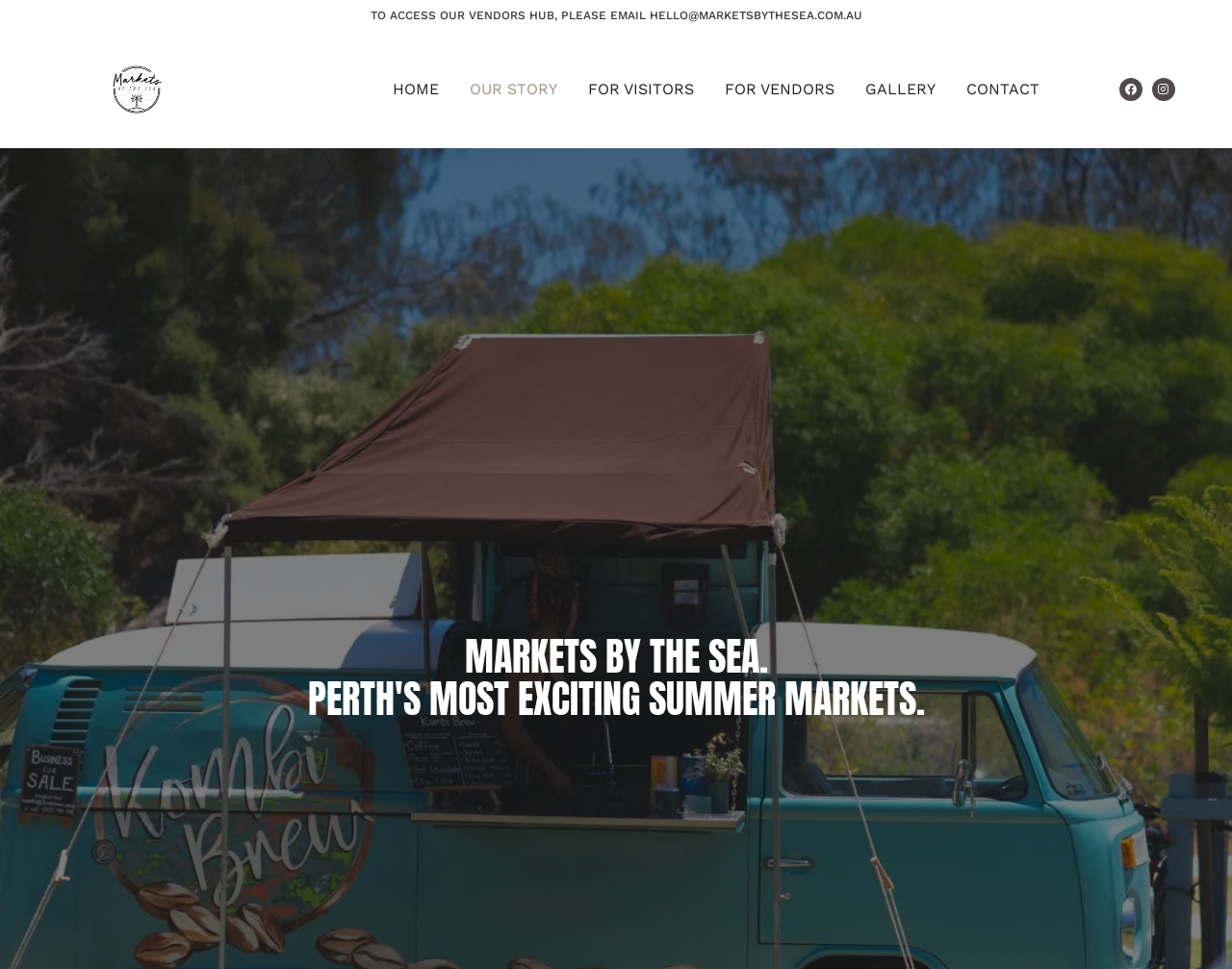How many navigation links are present?
Based on the screenshot, give a detailed explanation to answer the question.

There are six navigation links present, which are 'HOME', 'OUR STORY', 'FOR VISITORS', 'FOR VENDORS', 'GALLERY', and 'CONTACT', which can be identified by their respective text and bounding box coordinates.